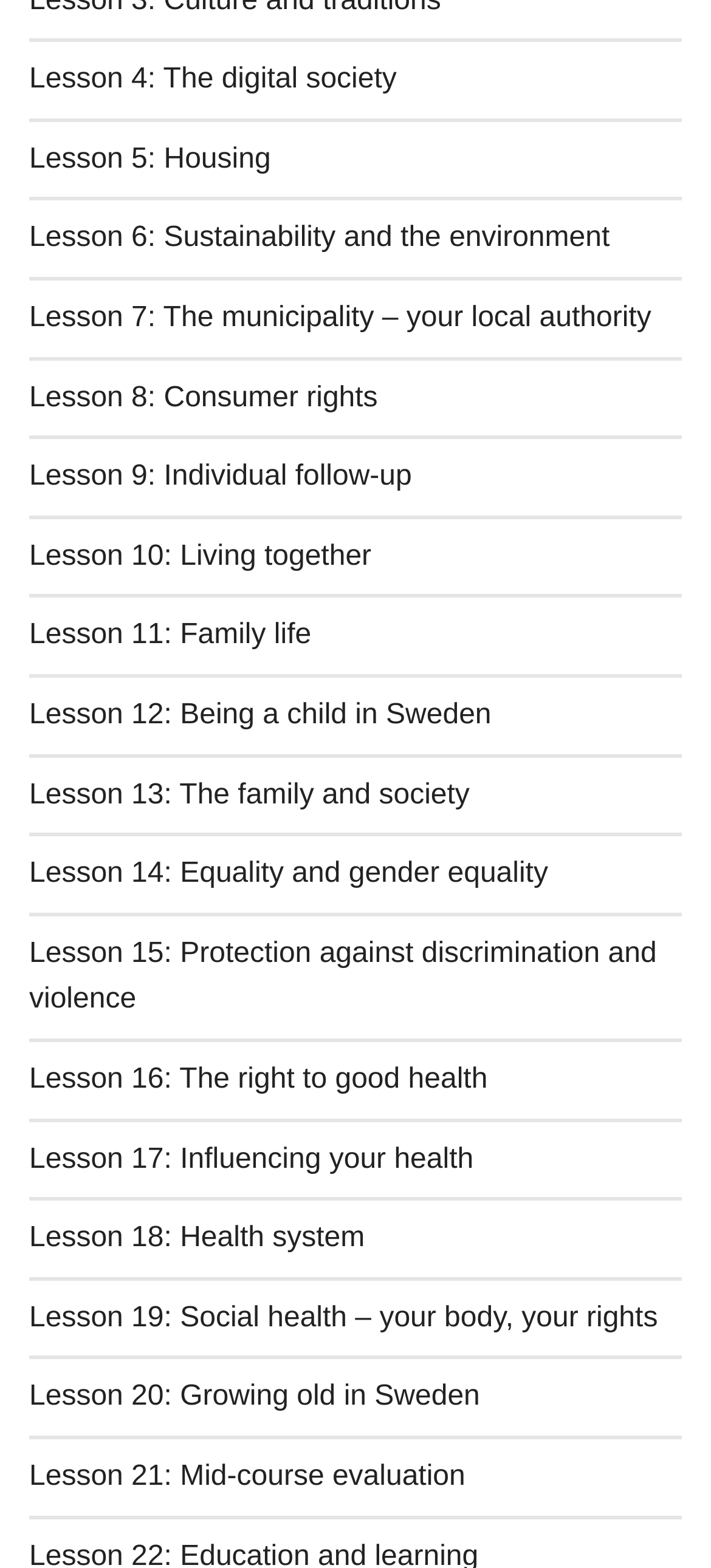Locate the bounding box coordinates of the element you need to click to accomplish the task described by this instruction: "Take the Mid-course evaluation".

[0.041, 0.918, 0.959, 0.968]